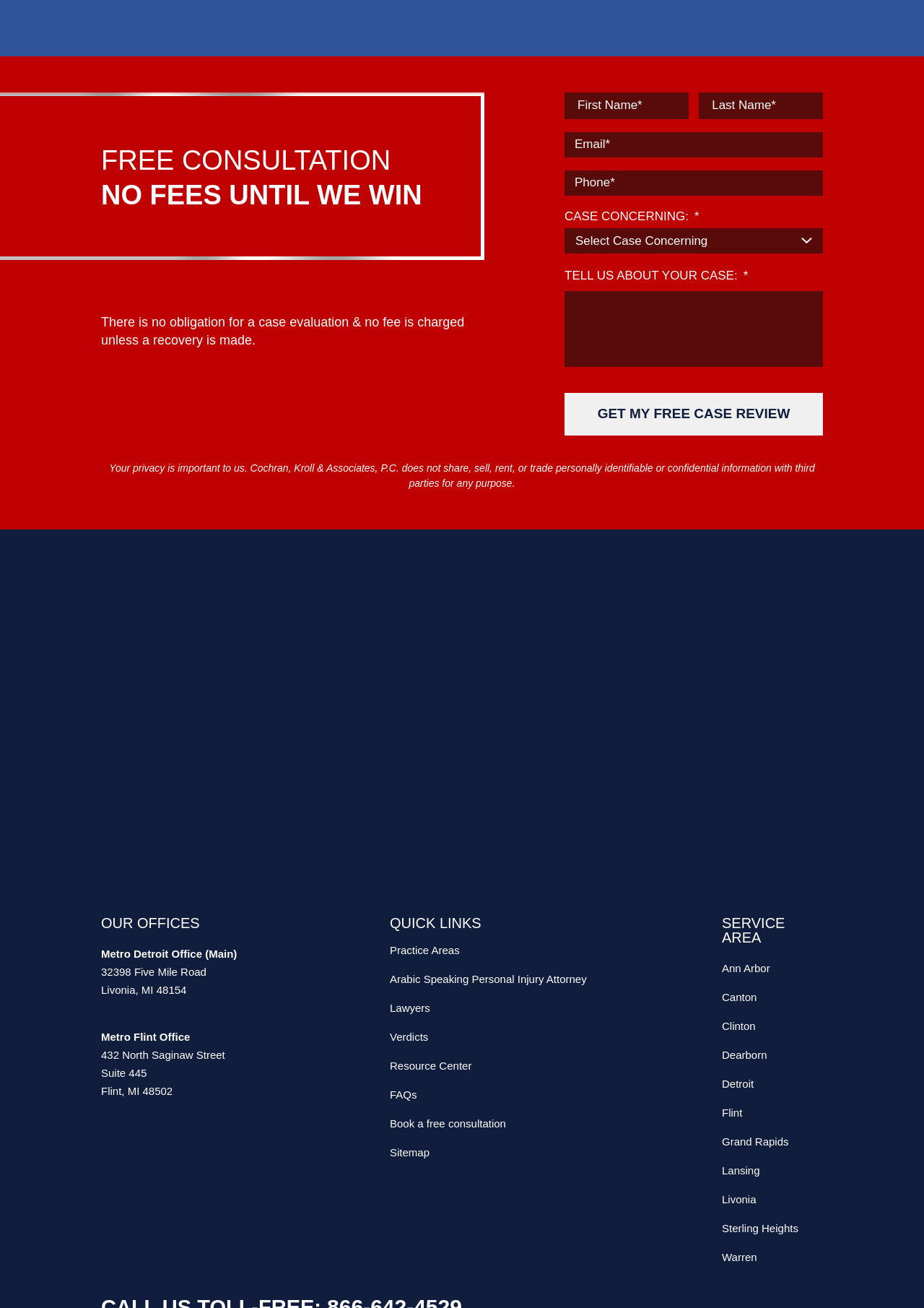How many office locations are listed?
Please answer the question with a detailed and comprehensive explanation.

There are two office locations listed on the webpage, which are the Metro Detroit Office (Main) and the Metro Flint Office, as indicated by the static text and addresses provided.